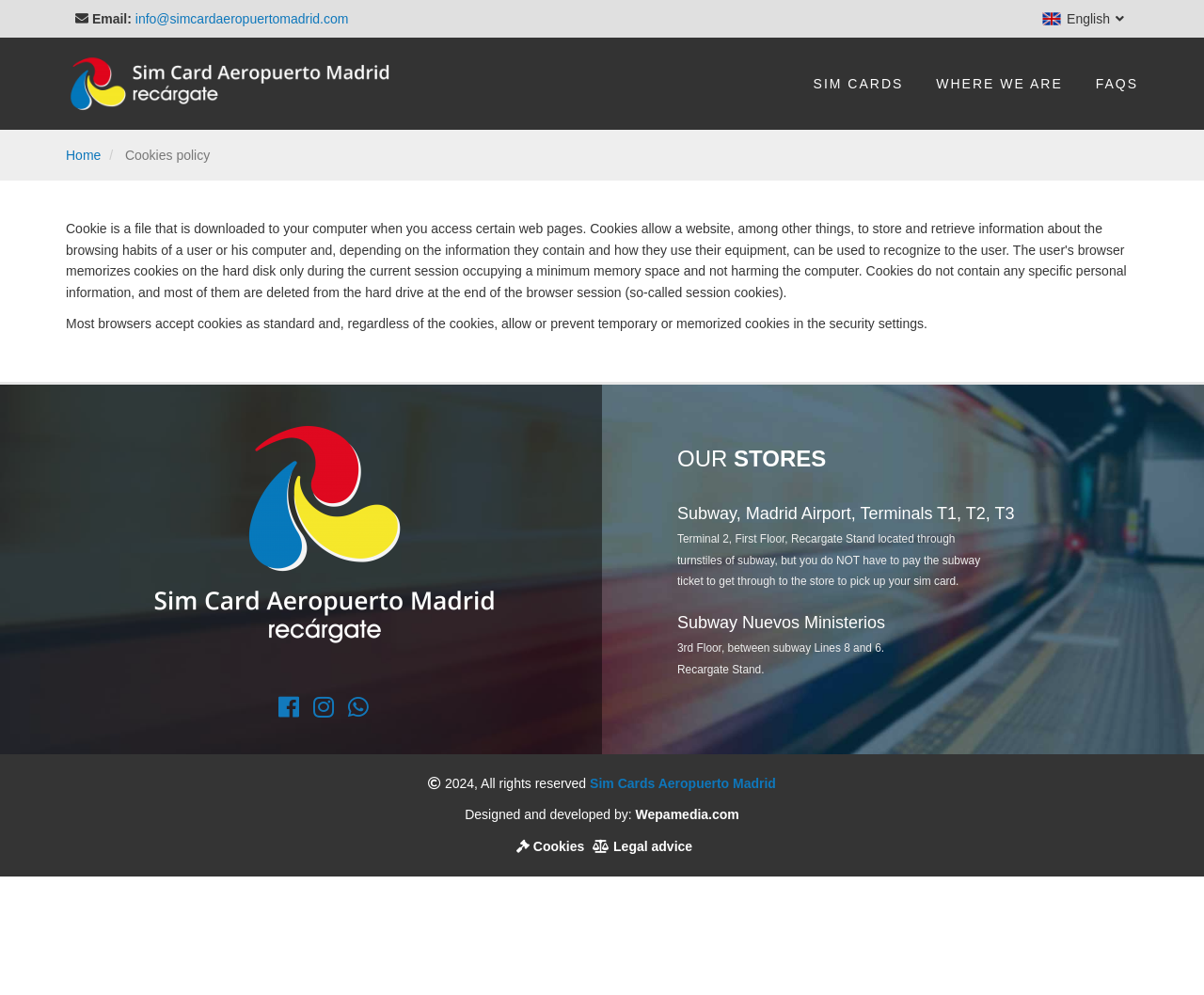What is the name of the company that designed and developed the website?
Based on the screenshot, give a detailed explanation to answer the question.

I looked at the bottom section of the webpage, where it says 'Designed and developed by:' and then provides the name of the company 'Wepamedia.com' as a link.